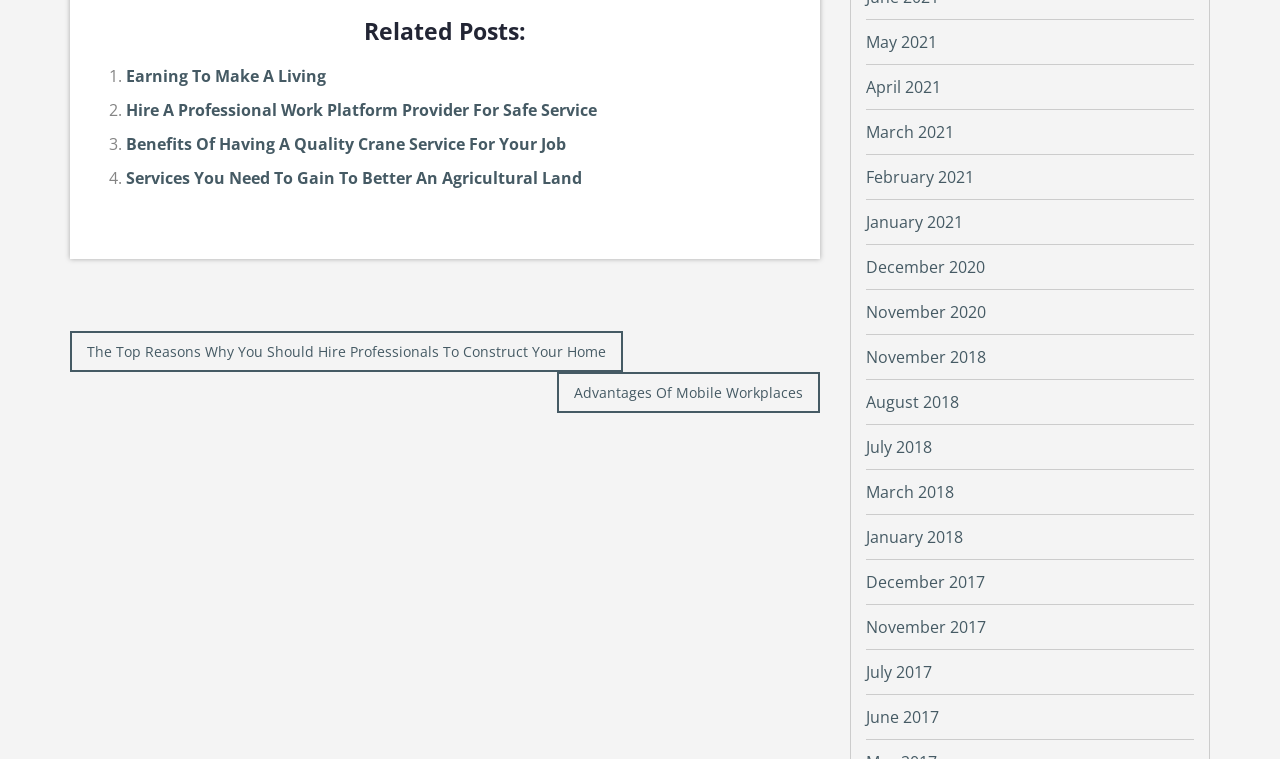Please identify the coordinates of the bounding box that should be clicked to fulfill this instruction: "View April 2023".

None